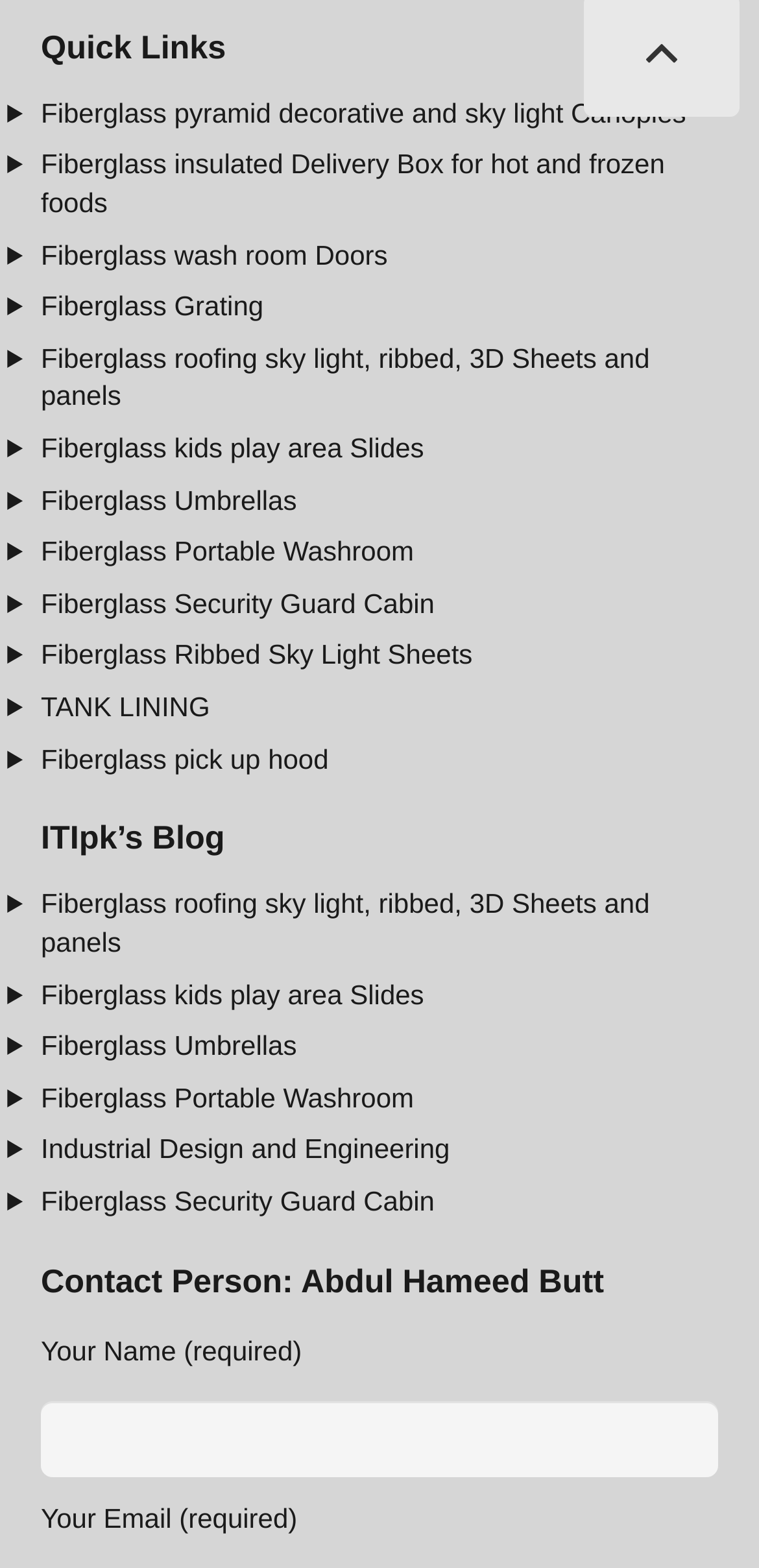What is the last link under 'ITIpk’s Blog'?
Analyze the image and deliver a detailed answer to the question.

I looked at the links under the 'ITIpk’s Blog' heading and found that the last link is 'Fiberglass Security Guard Cabin'.